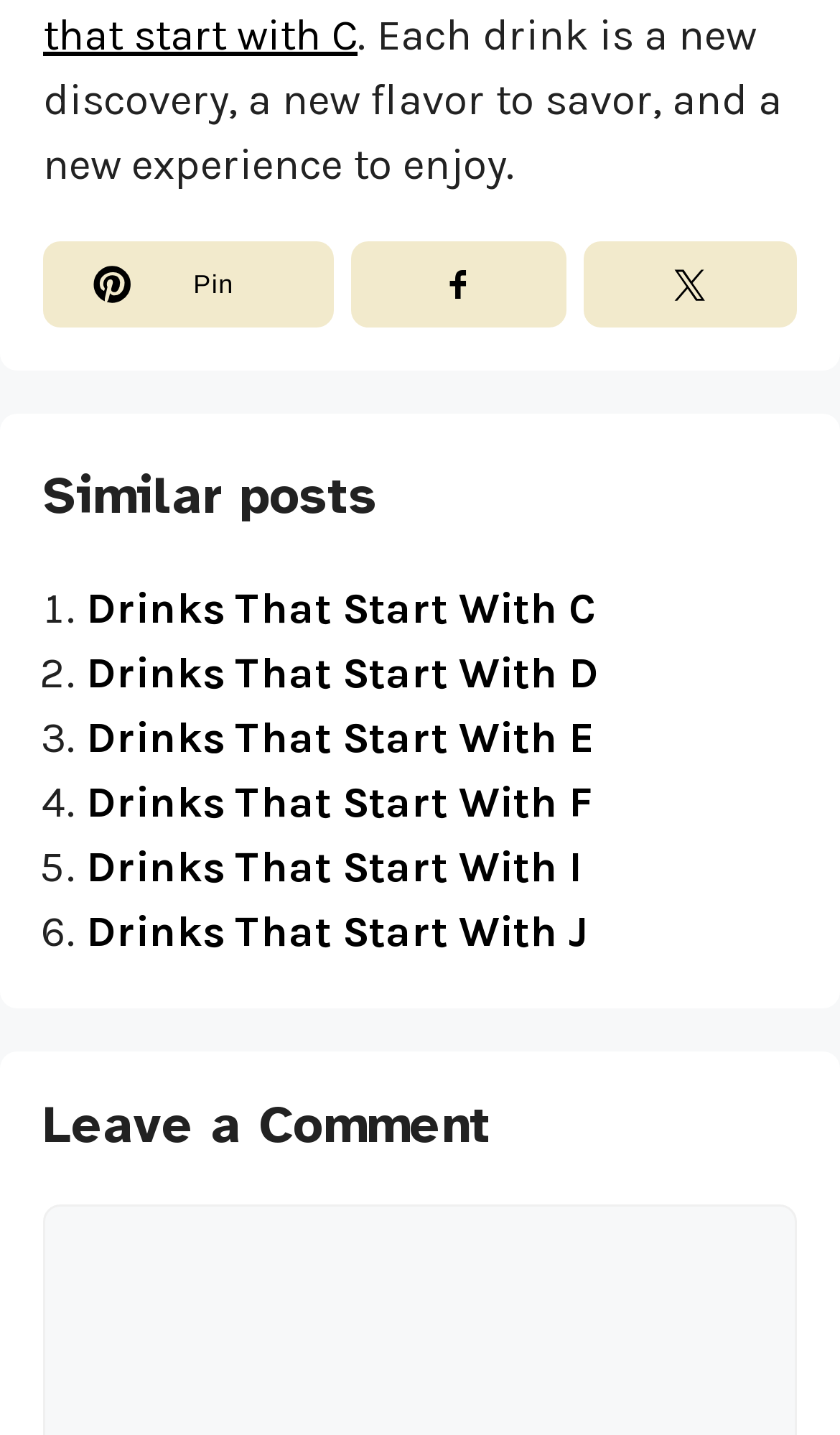Extract the bounding box coordinates for the UI element described as: "Drinks That Start With E".

[0.103, 0.497, 0.708, 0.531]